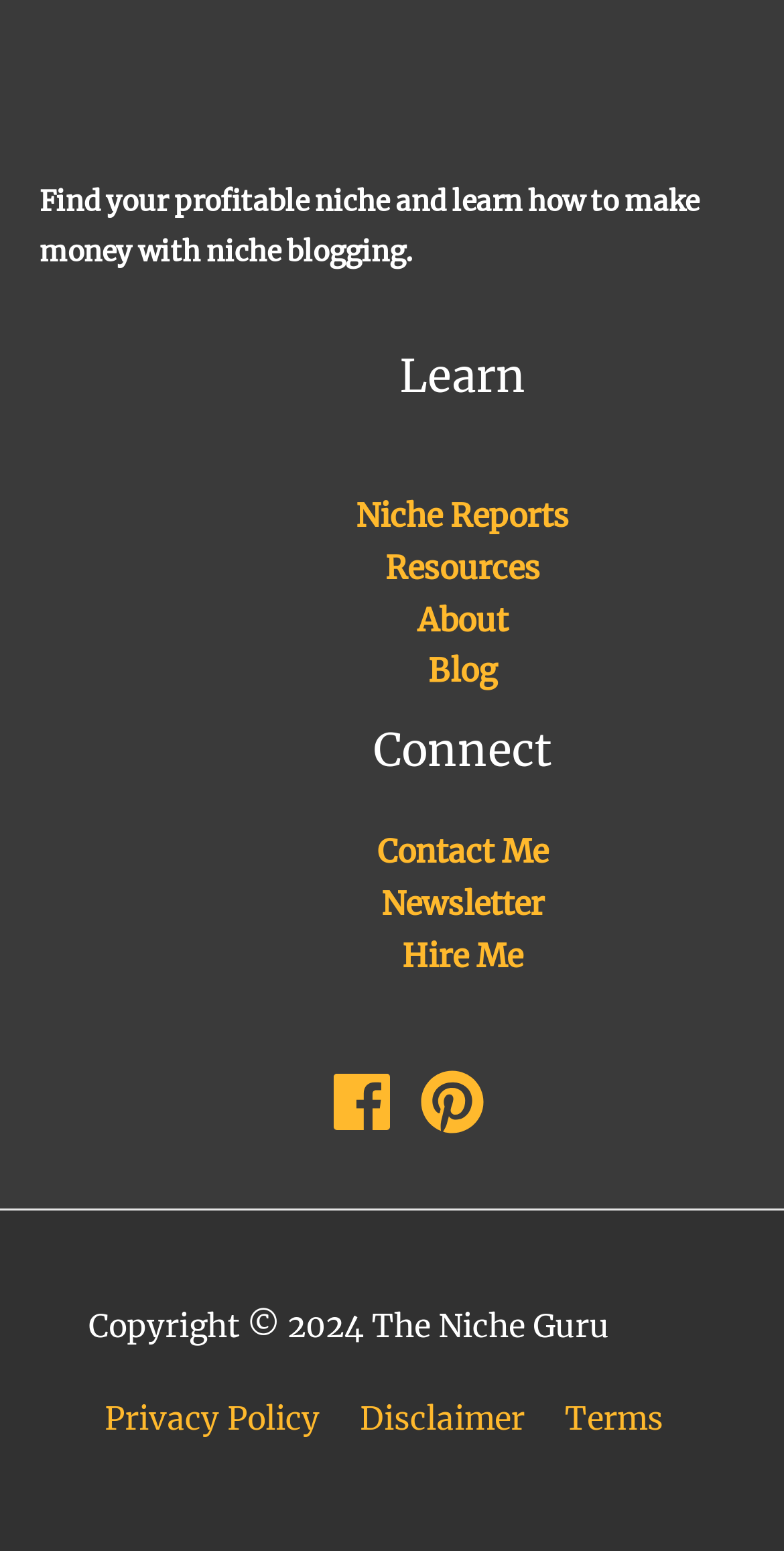What is the main topic of this website?
Provide a detailed answer to the question, using the image to inform your response.

The main topic of this website can be inferred from the static text 'Find your profitable niche and learn how to make money with niche blogging.' at the top of the page, which suggests that the website is focused on niche blogging.